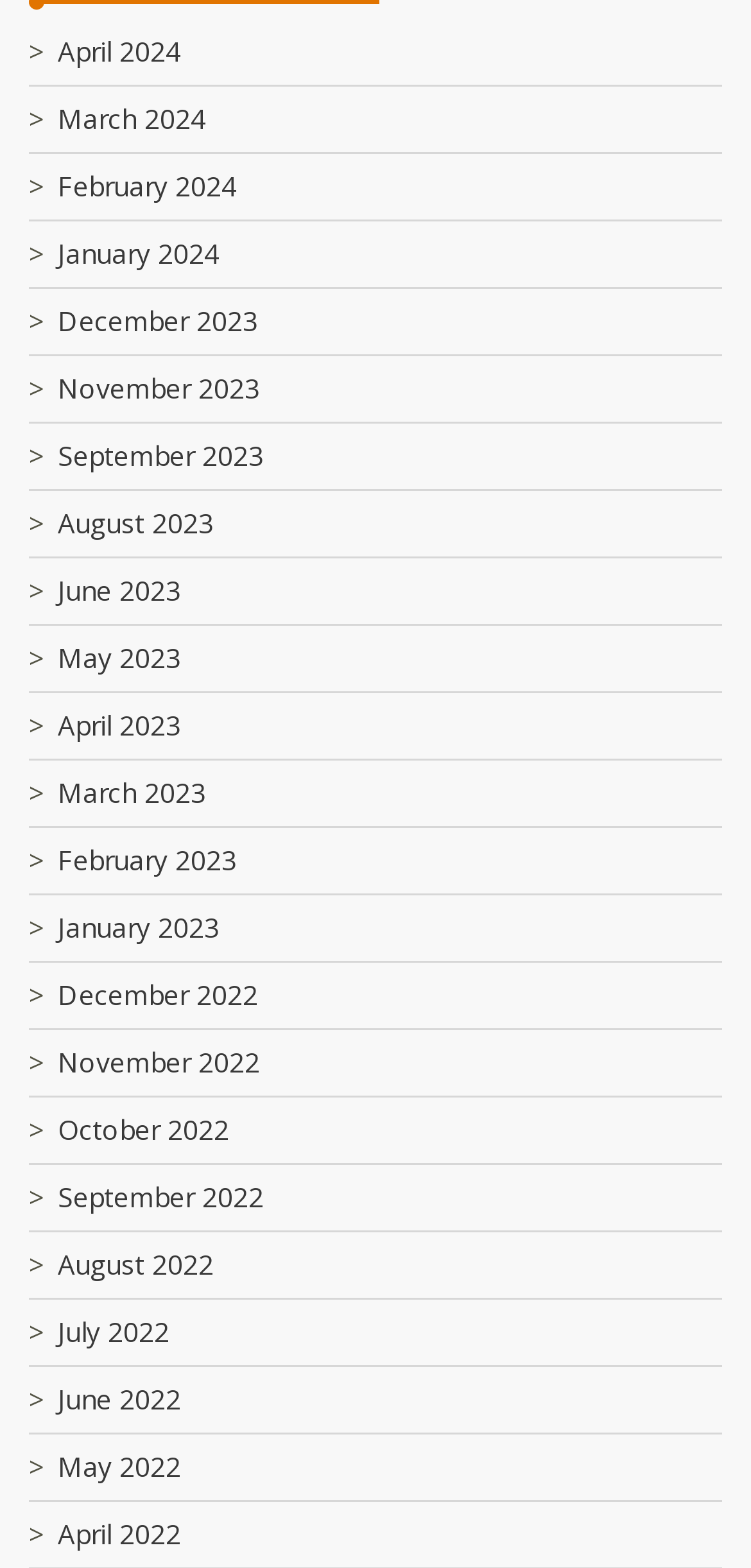Carefully examine the image and provide an in-depth answer to the question: How many months are listed?

I counted the number of links on the webpage, and there are 24 links, each representing a month from April 2024 to April 2022.